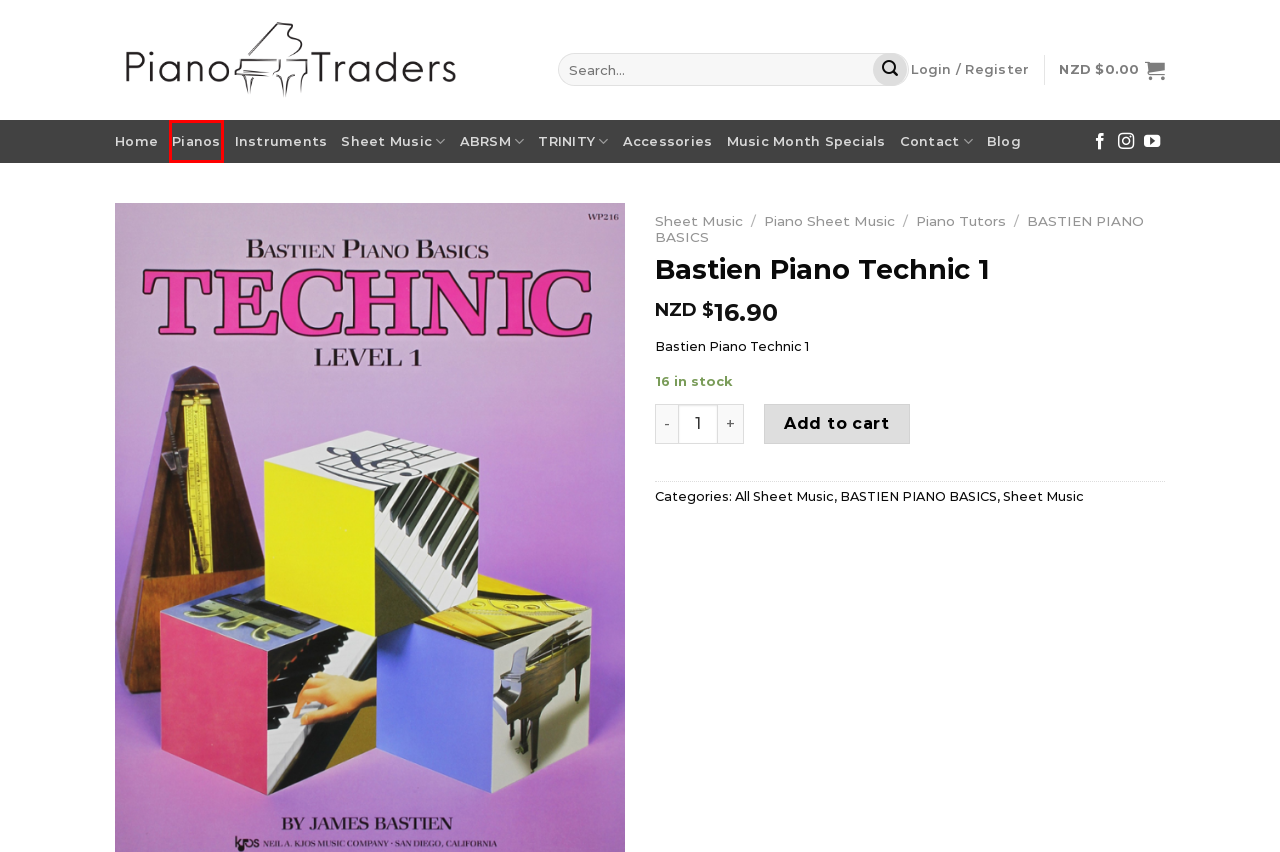Analyze the screenshot of a webpage that features a red rectangle bounding box. Pick the webpage description that best matches the new webpage you would see after clicking on the element within the red bounding box. Here are the candidates:
A. Piano Sheet Music | Piano Traders | Auckland Music Store
B. Pianos | Piano Traders
C. My account | Piano Traders
D. Instruments - Specials | Piano Traders
E. Piano Traders | Music Shop Auckland
F. Music Blog | Auckland Music Store | Piano Traders
G. Piano Tutor Sheet Music | Music Store | Piano Traders
H. ABRSM Syllabus | 2020 - 2024 Exam Material | Piano Traders

B